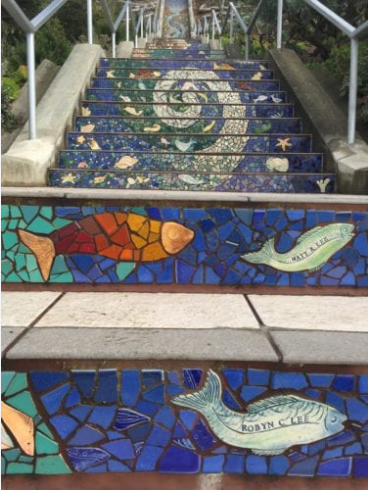Explain the details of the image you are viewing.

The image showcases a beautifully crafted set of mosaic steps located in San Francisco, drawing inspiration from the vibrant mosaics of Rio de Janeiro. Adorned with colorful tiles, the stairs feature intricate designs of various sea creatures, including fish and shells, along with playful names inscribed in the mosaic. This artistic project, which took over two and a half years to complete, was a collaborative effort led by an Irish artist alongside more than 300 community volunteers. The location, nestled in the Golden Gate Heights neighborhood, offers visitors a unique blend of art and nature, encouraging exploration and appreciation of both the craftsmanship and the stunning views available at the top.